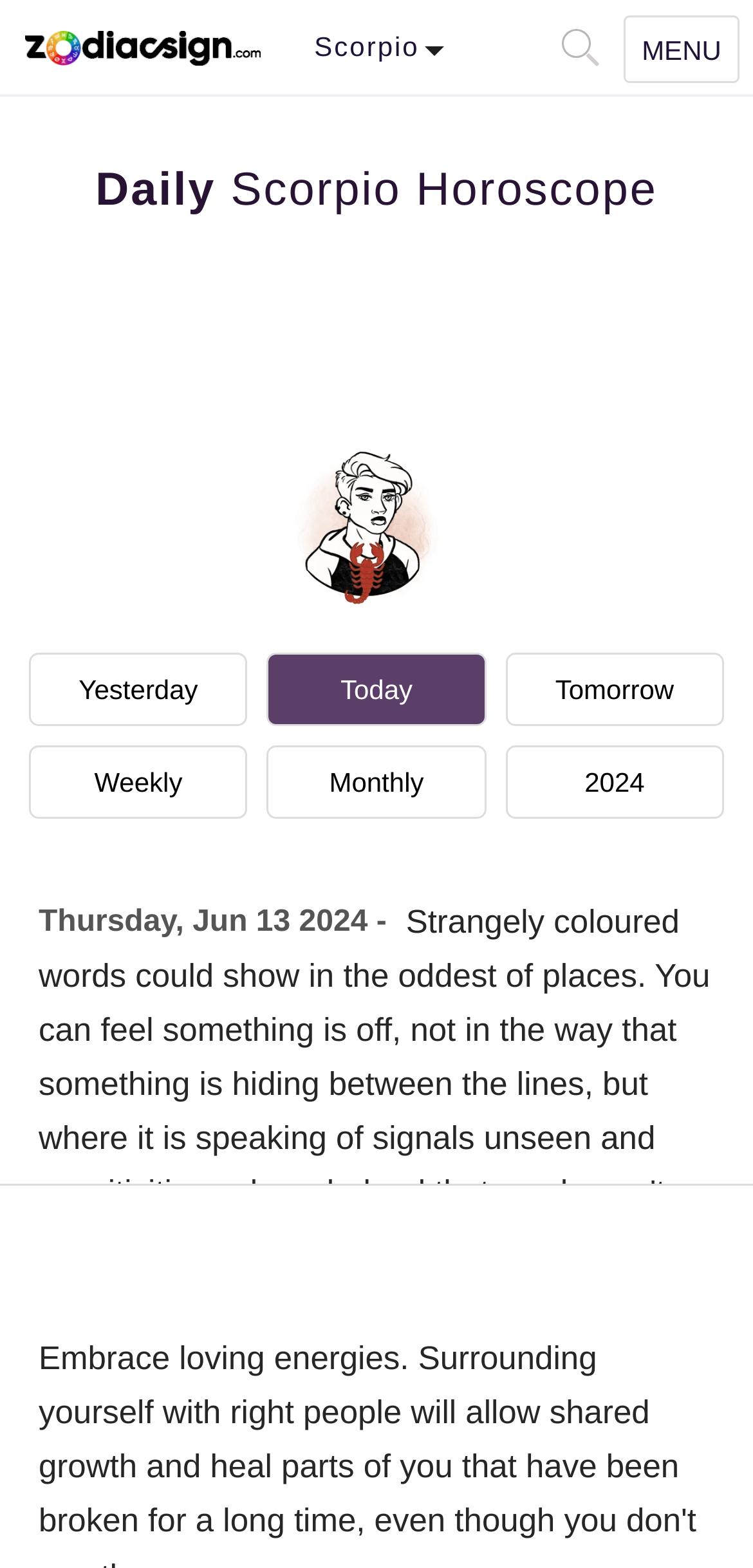Locate the bounding box coordinates of the element that needs to be clicked to carry out the instruction: "Generate Day Sheet Report". The coordinates should be given as four float numbers ranging from 0 to 1, i.e., [left, top, right, bottom].

None